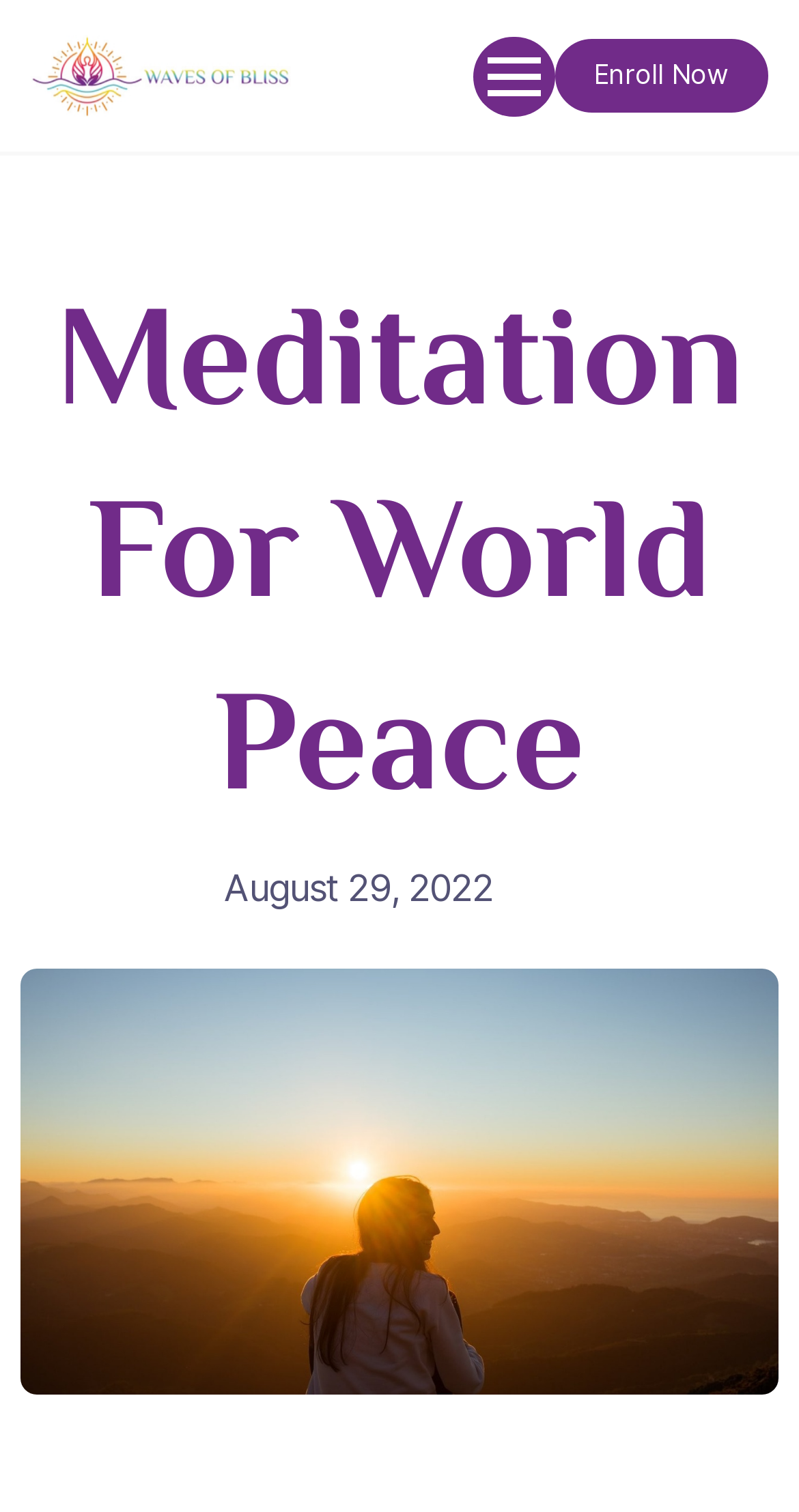Please find the bounding box for the following UI element description. Provide the coordinates in (top-left x, top-left y, bottom-right x, bottom-right y) format, with values between 0 and 1: parent_node: +

[0.592, 0.024, 0.695, 0.077]